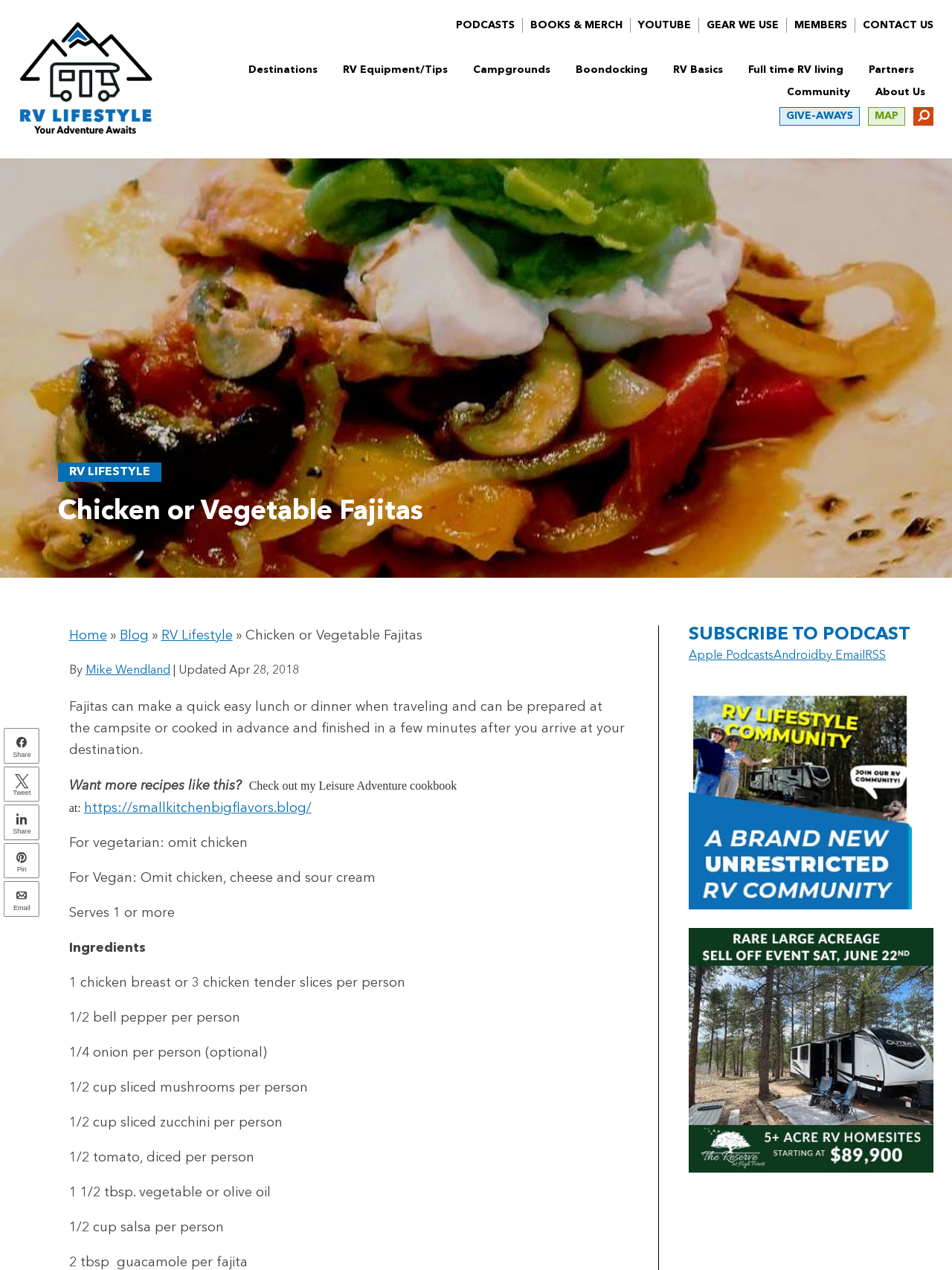Extract the bounding box coordinates for the described element: "Blog". The coordinates should be represented as four float numbers between 0 and 1: [left, top, right, bottom].

[0.126, 0.495, 0.156, 0.506]